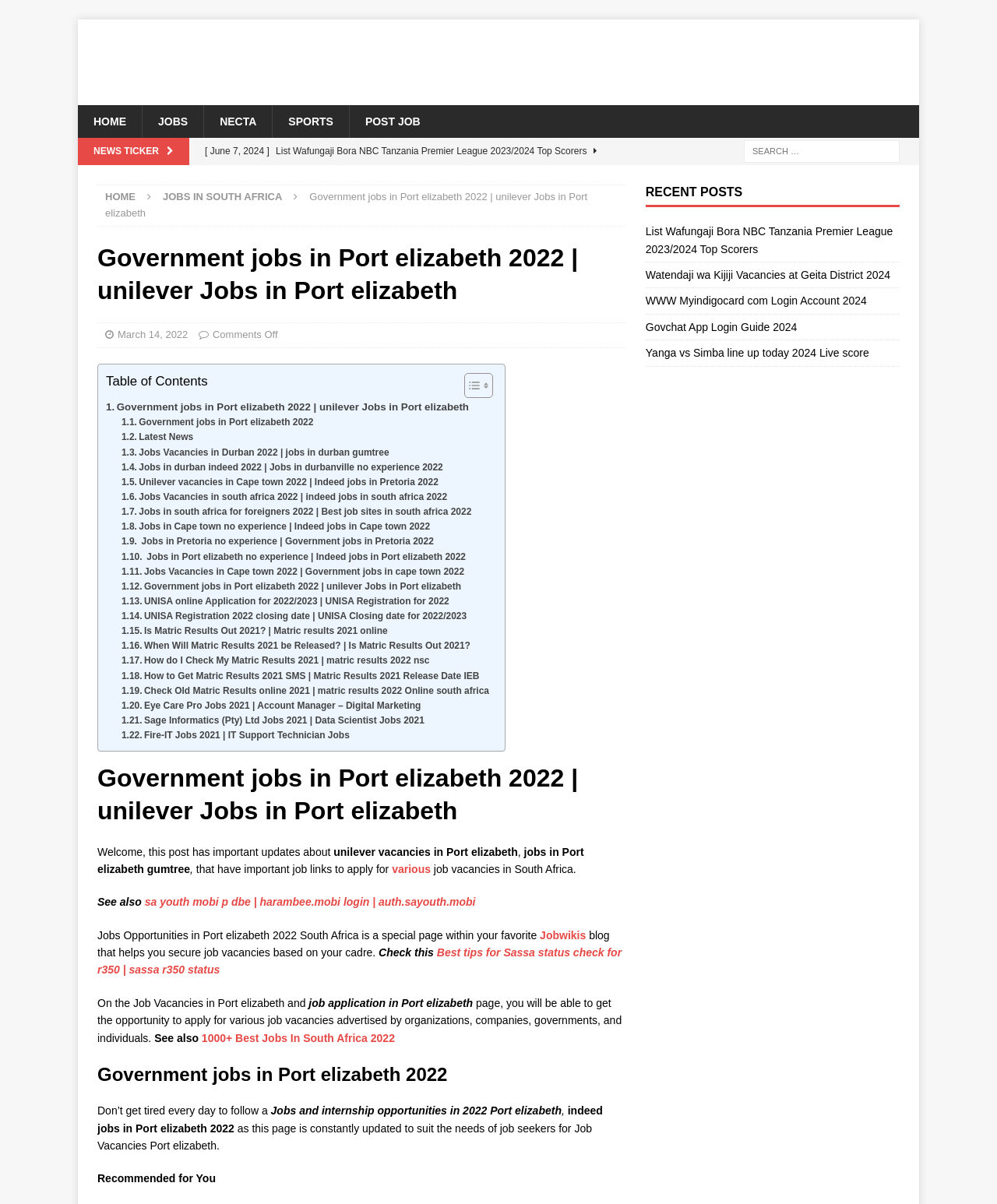Please answer the following question using a single word or phrase: 
What type of jobs are advertised on this webpage?

Government jobs